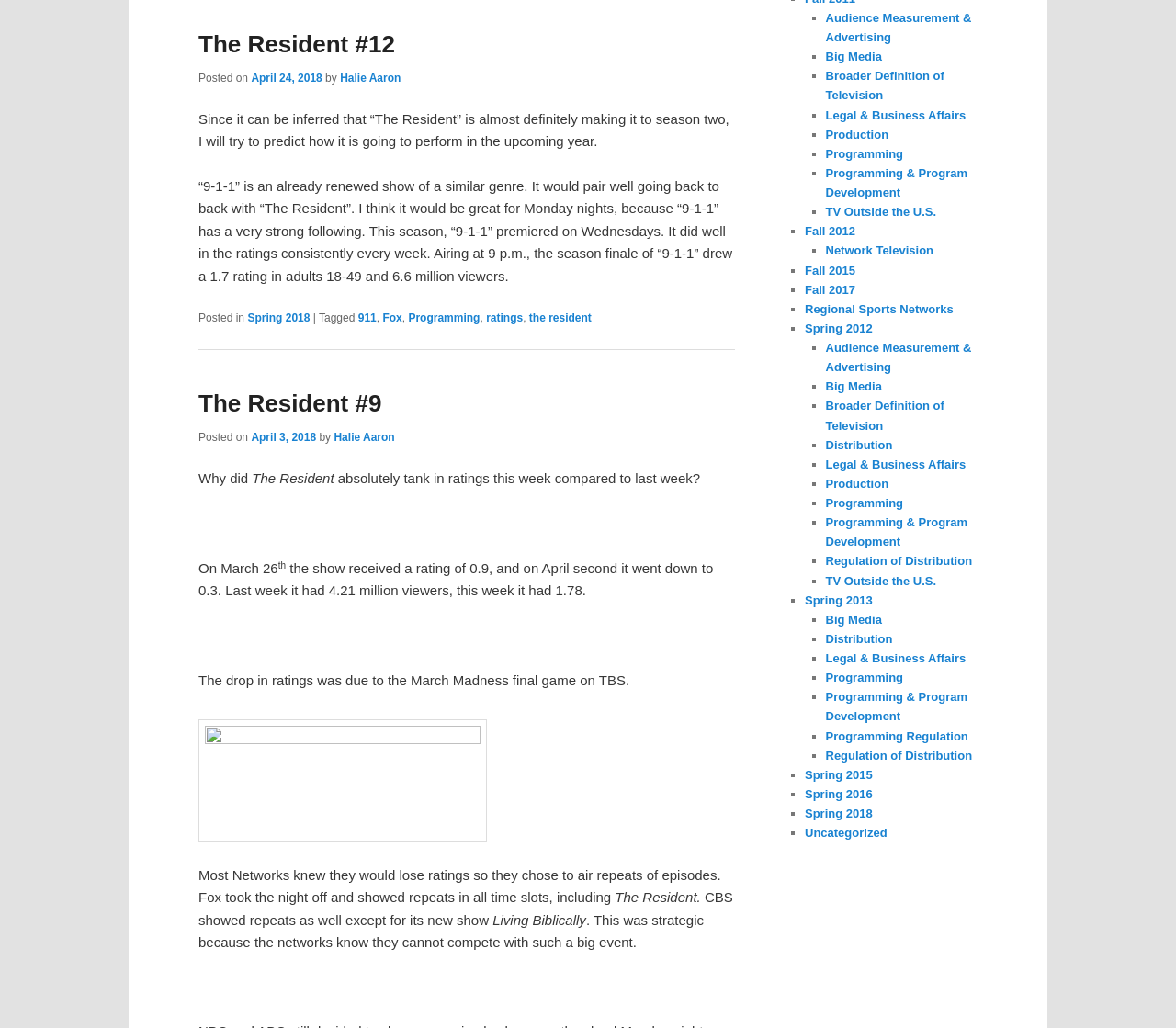Determine the bounding box for the HTML element described here: "May 2019". The coordinates should be given as [left, top, right, bottom] with each number being a float between 0 and 1.

None